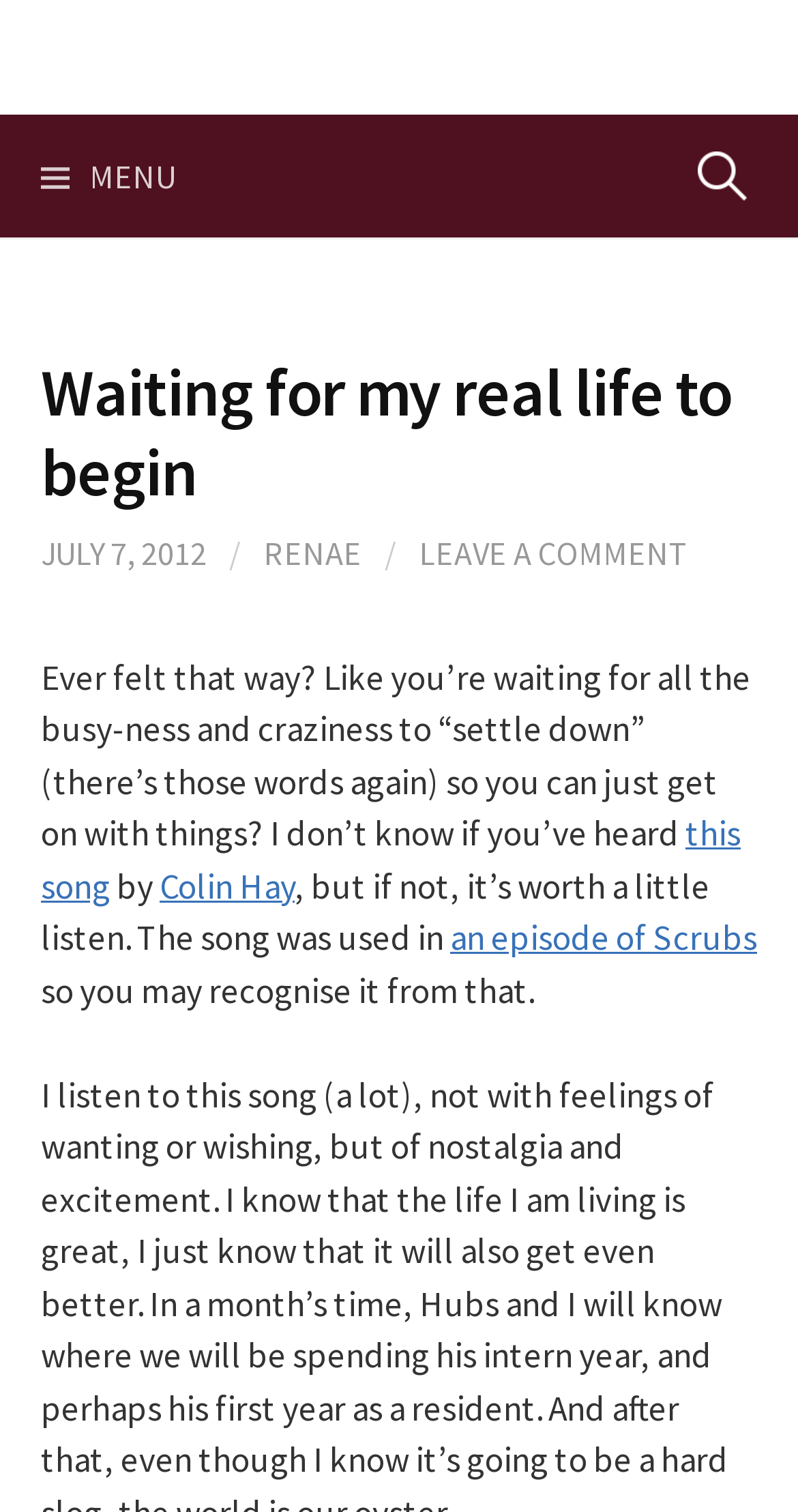What is the date of the current article?
From the image, provide a succinct answer in one word or a short phrase.

JULY 7, 2012